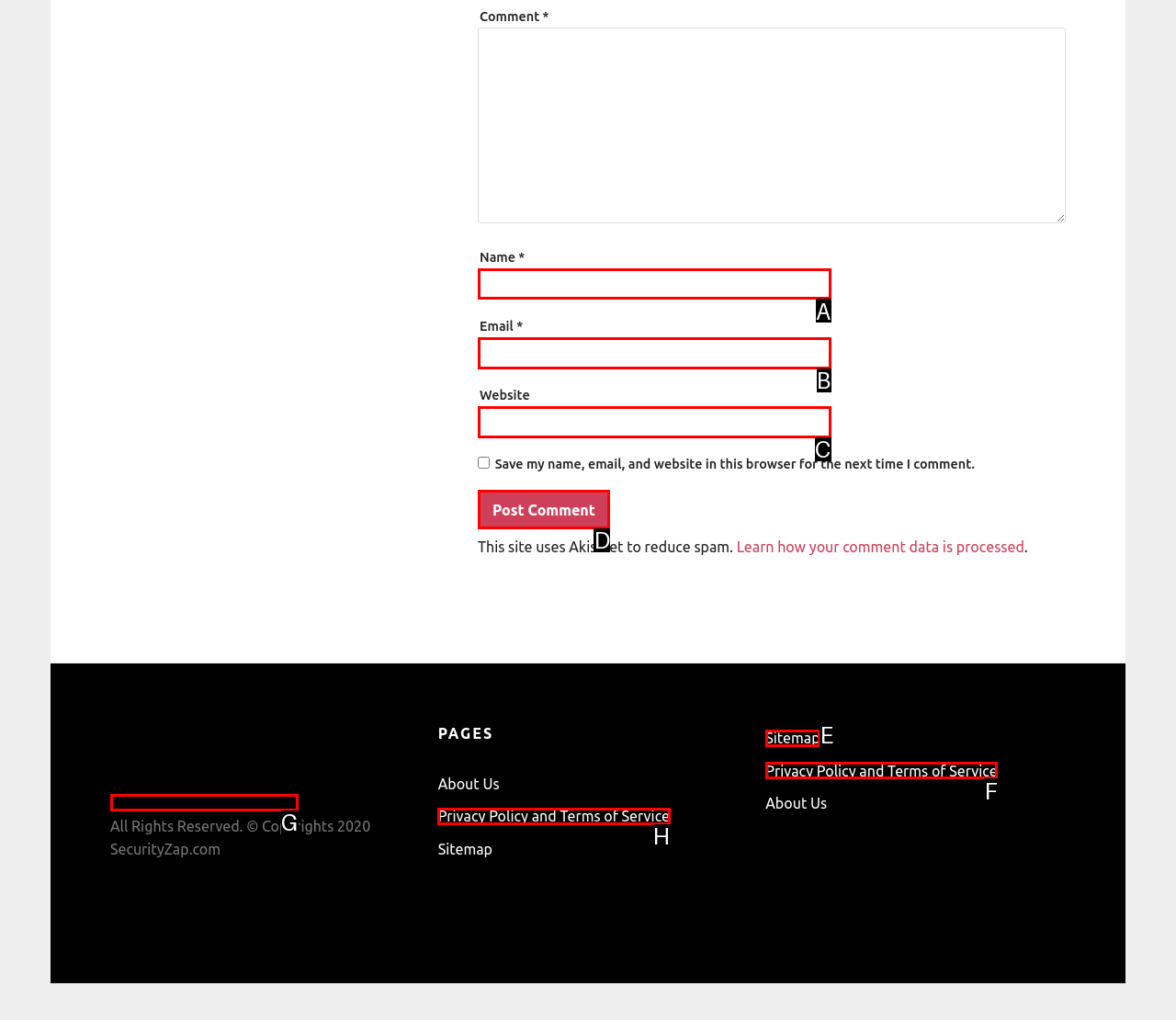Based on the given description: parent_node: Email * aria-describedby="email-notes" name="email", identify the correct option and provide the corresponding letter from the given choices directly.

B